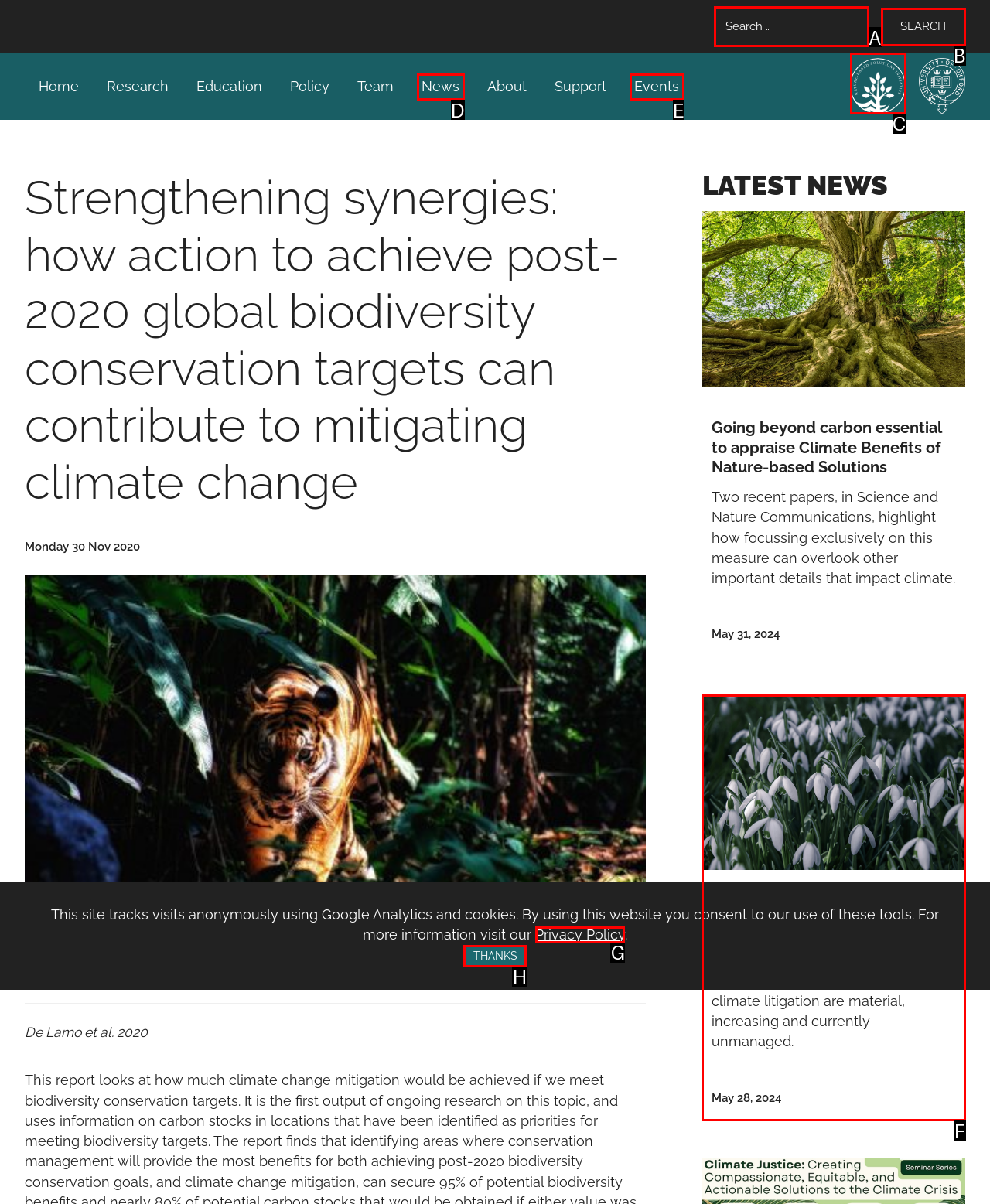Which option should you click on to fulfill this task: Check the Privacy Policy? Answer with the letter of the correct choice.

G